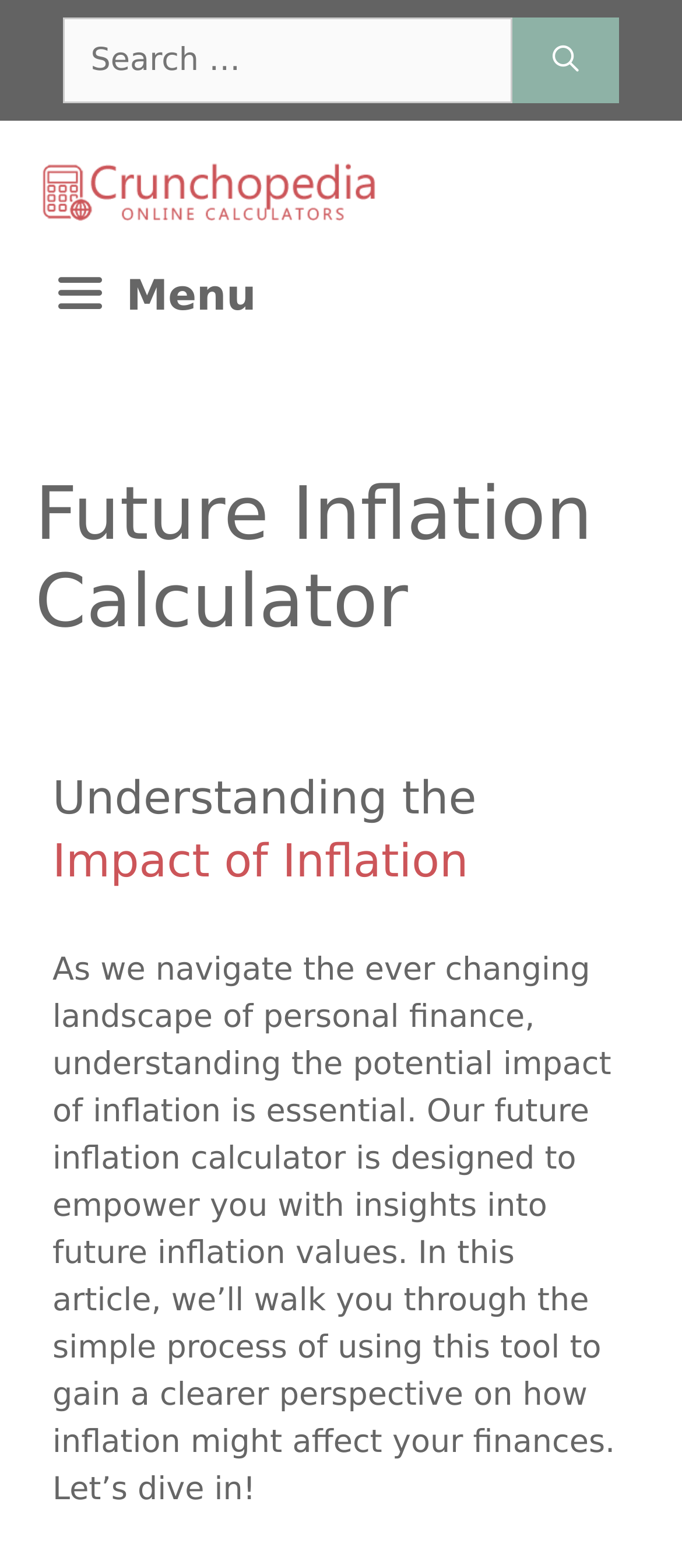What is the name of the website?
Please describe in detail the information shown in the image to answer the question.

The website's name is displayed as a link at the top of the webpage, accompanied by an image, indicating that it is the Crunchopedia website.